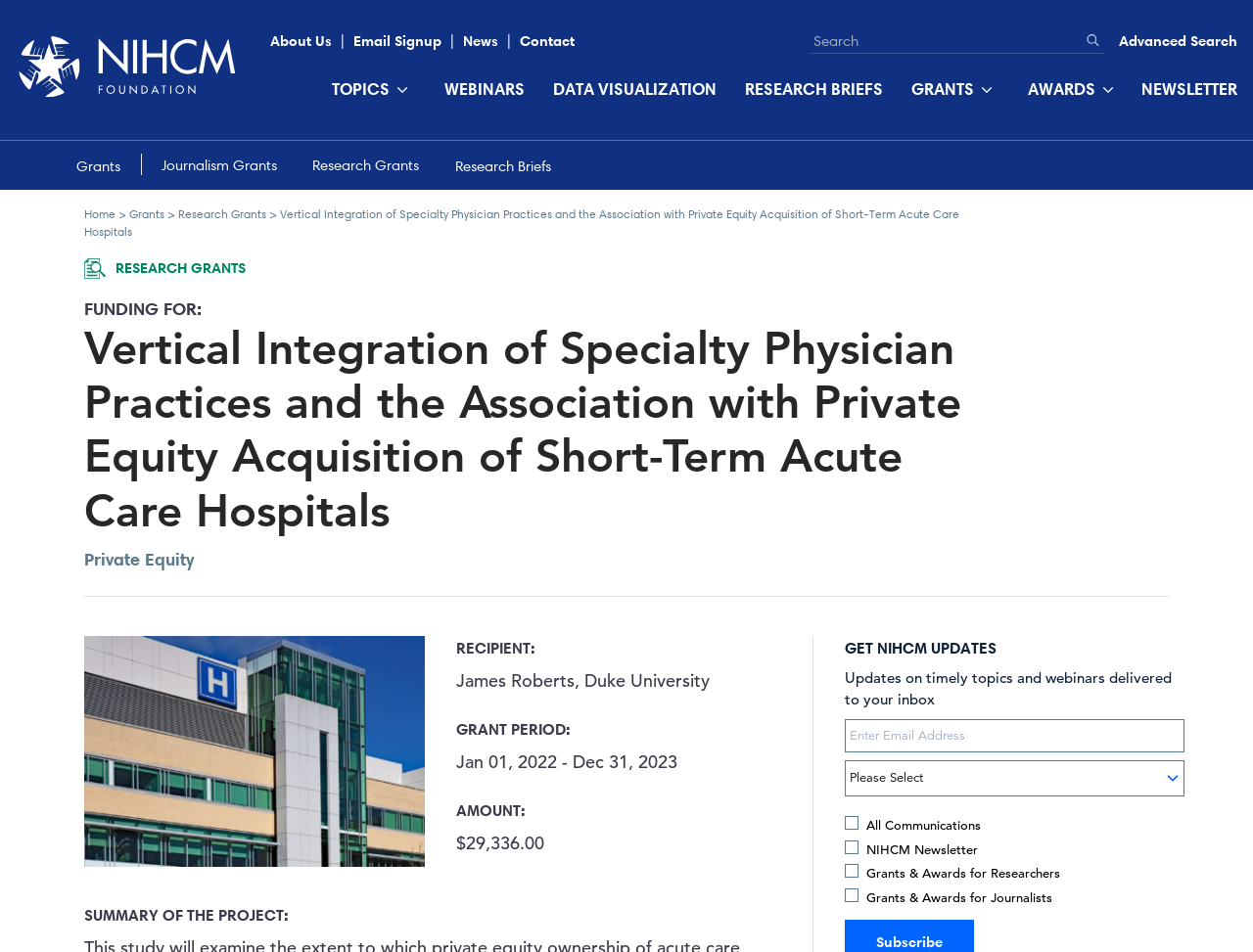Analyze the image and give a detailed response to the question:
What is the amount of the research grant?

I found the answer by looking at the section with the heading 'Vertical Integration of Specialty Physician Practices and the Association with Private Equity Acquisition of Short-Term Acute Care Hospitals'. Below this heading, I saw a section with the label 'AMOUNT:' and the amount '$29,336.00'.